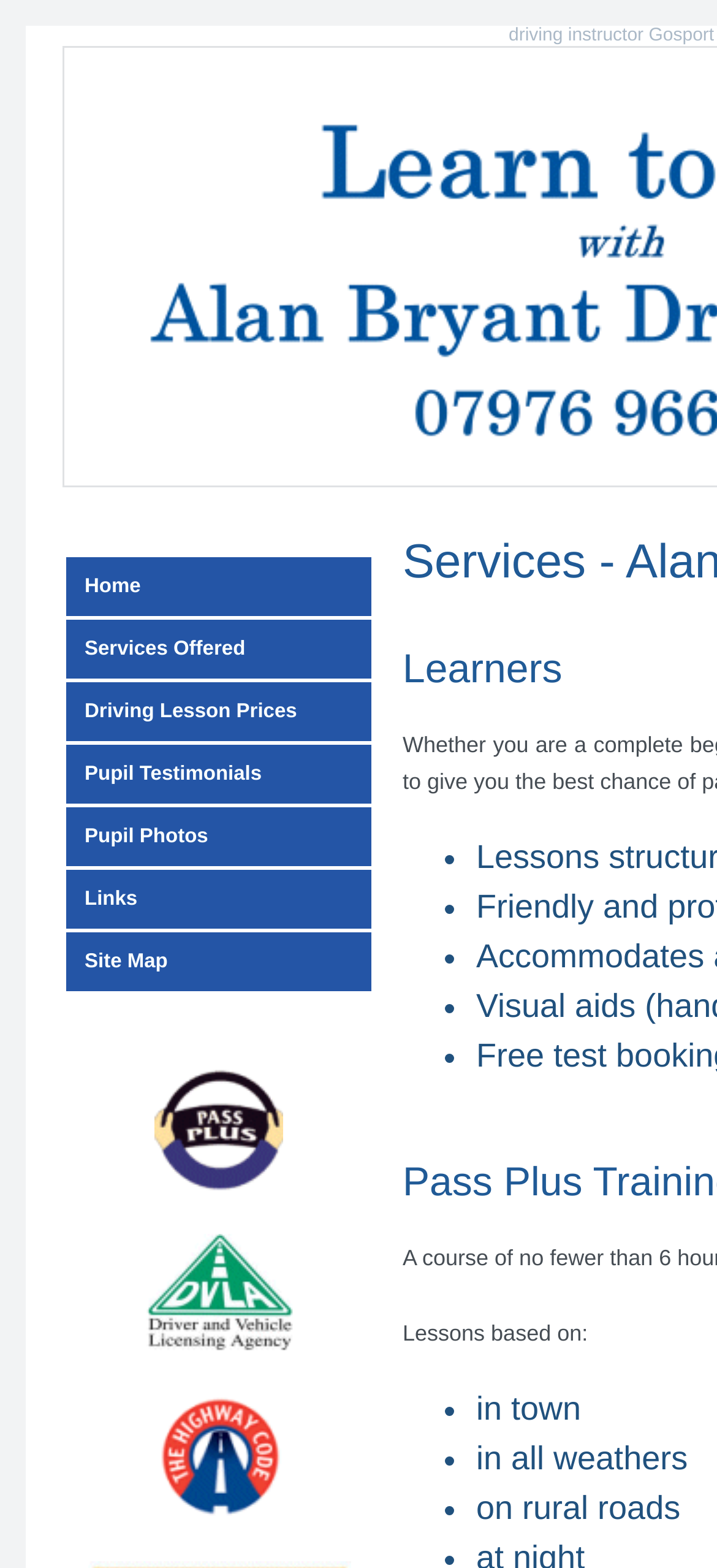Locate the bounding box coordinates of the element that should be clicked to fulfill the instruction: "Click on Home".

[0.087, 0.353, 0.523, 0.393]